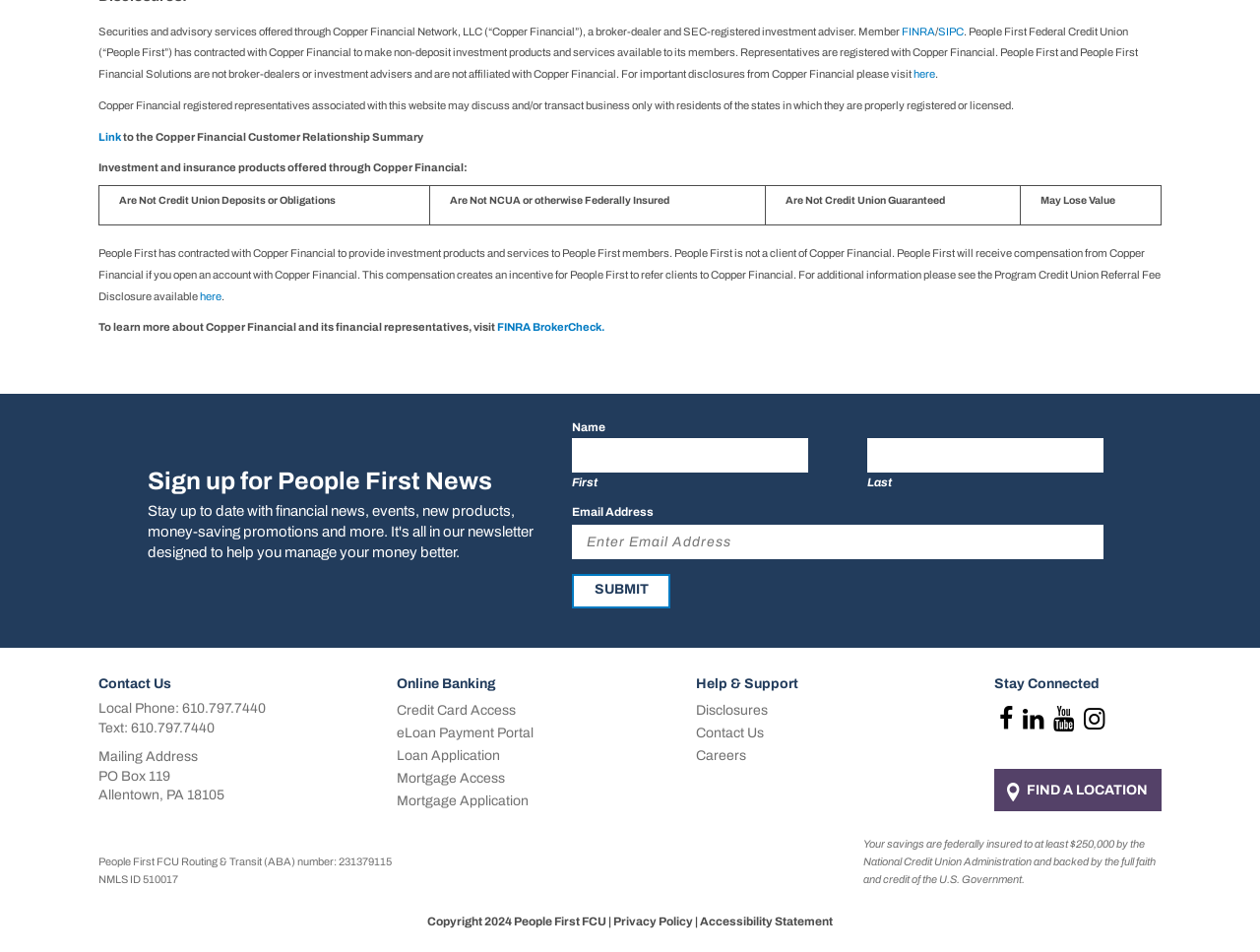Please find the bounding box coordinates of the clickable region needed to complete the following instruction: "Click the SUBMIT button". The bounding box coordinates must consist of four float numbers between 0 and 1, i.e., [left, top, right, bottom].

[0.454, 0.603, 0.532, 0.639]